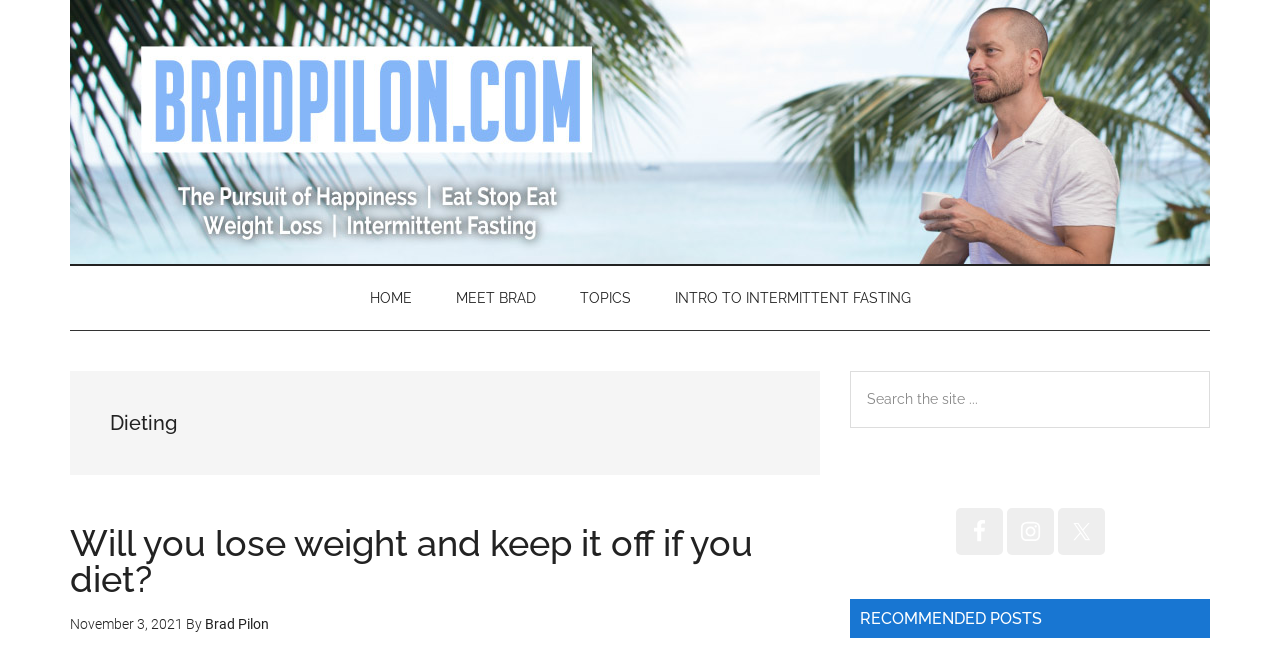Given the element description: "Meet Brad", predict the bounding box coordinates of the UI element it refers to, using four float numbers between 0 and 1, i.e., [left, top, right, bottom].

[0.34, 0.408, 0.434, 0.506]